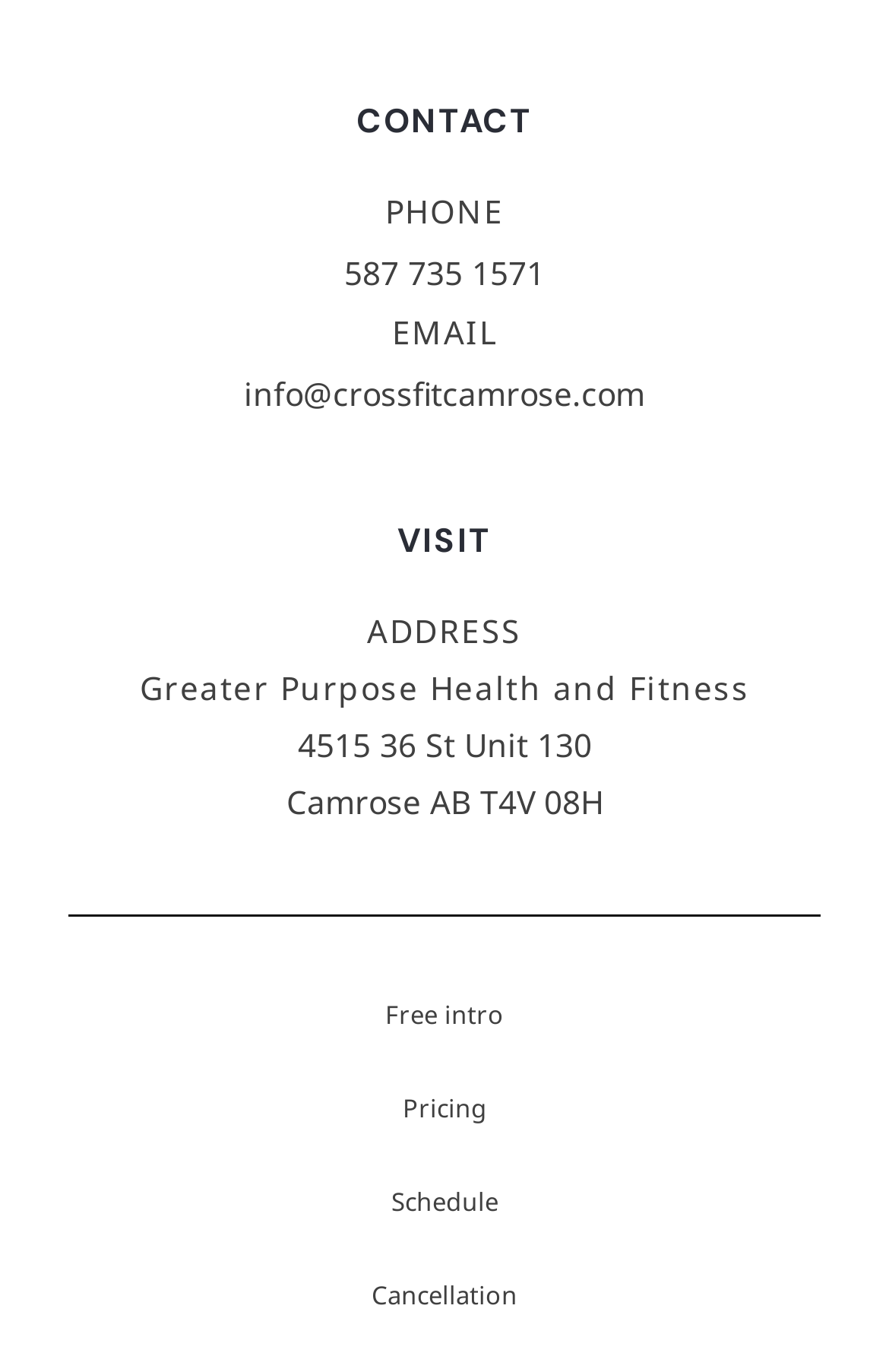How many links are there in the 'VISIT' section?
Could you answer the question with a detailed and thorough explanation?

I counted the number of links in the 'VISIT' section, which includes 'Free intro', 'Pricing', 'Schedule', and 'Cancellation', and found that there are 4 links in total.